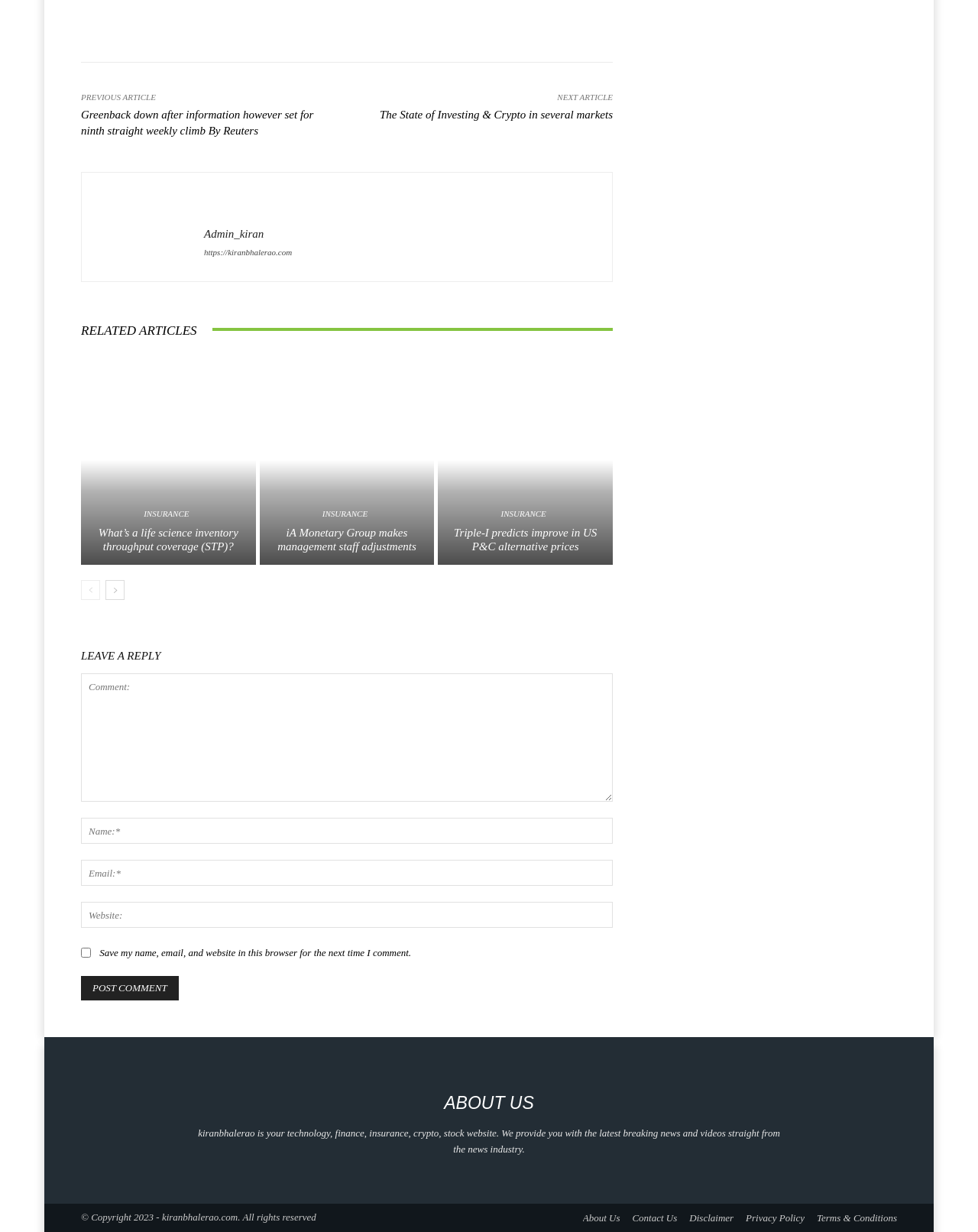What is the name of the website?
Kindly offer a comprehensive and detailed response to the question.

The name of the website can be found in the 'ABOUT US' section, where it is mentioned as 'kiranbhalerao is your technology, finance, insurance, crypto, stock website.'